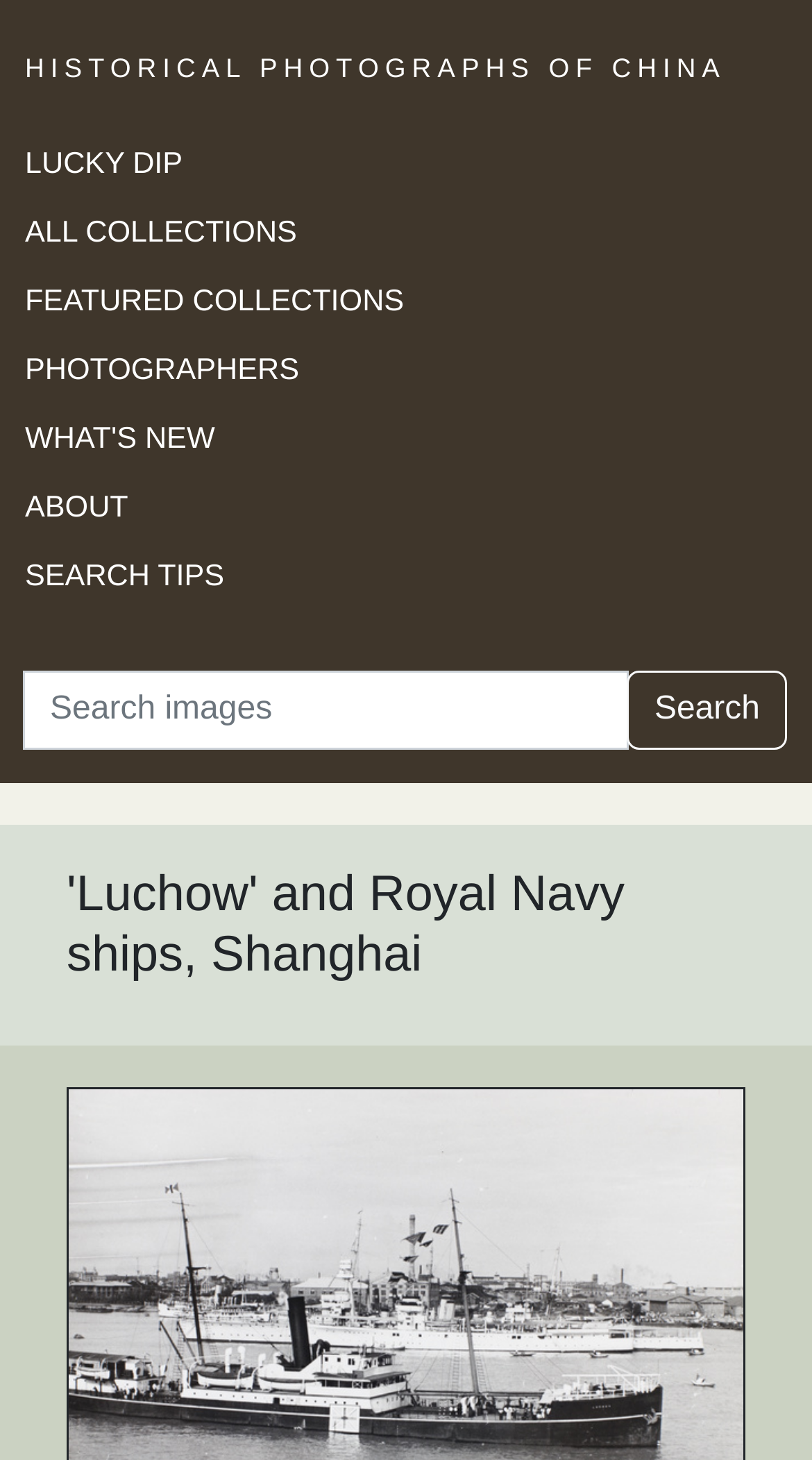Find the bounding box coordinates for the area that must be clicked to perform this action: "Click on Car".

None